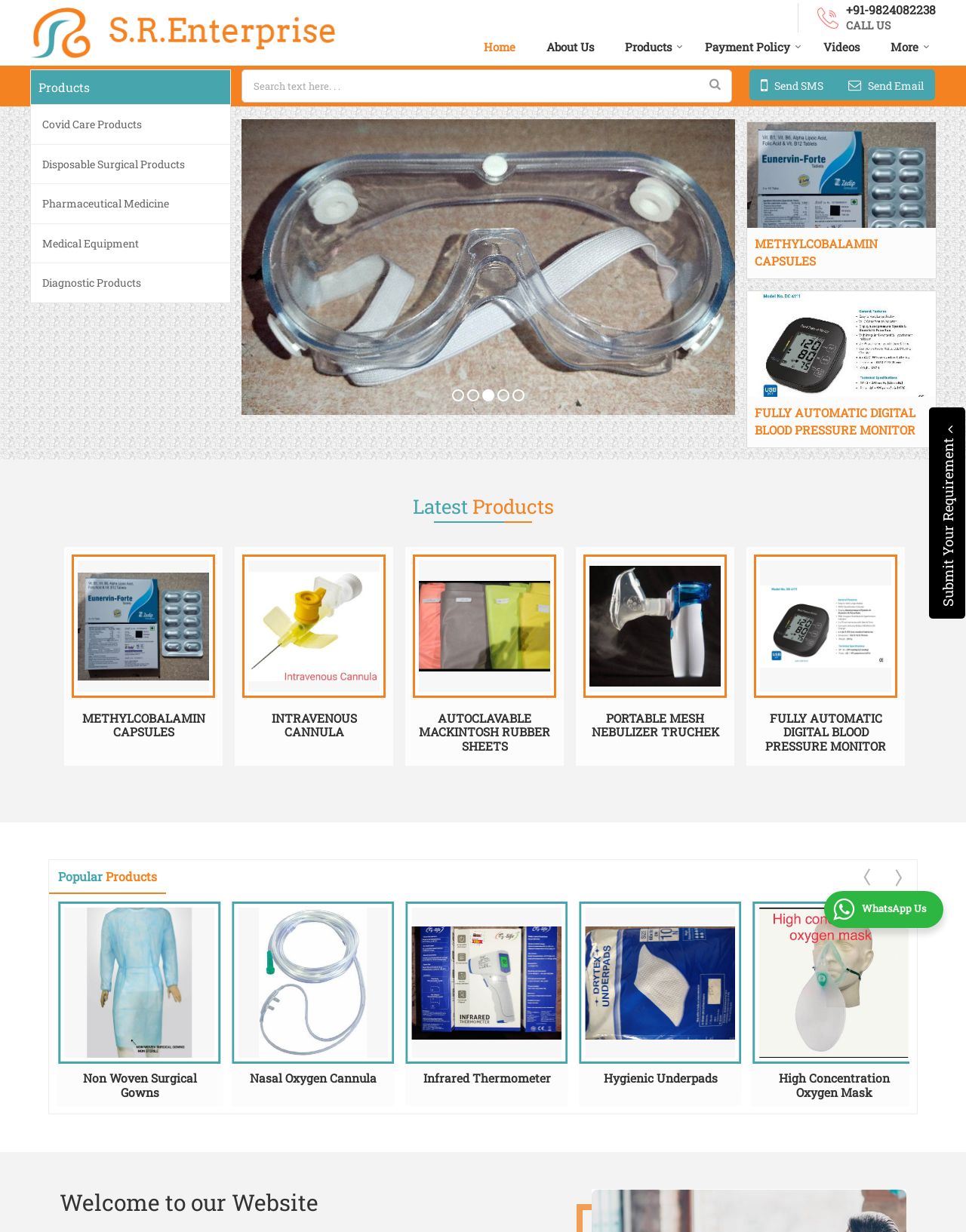Refer to the image and answer the question with as much detail as possible: What is the phone number?

The phone number is obtained from the top-right corner of the webpage, where it is written as '+91-9824082238 CALL US'.